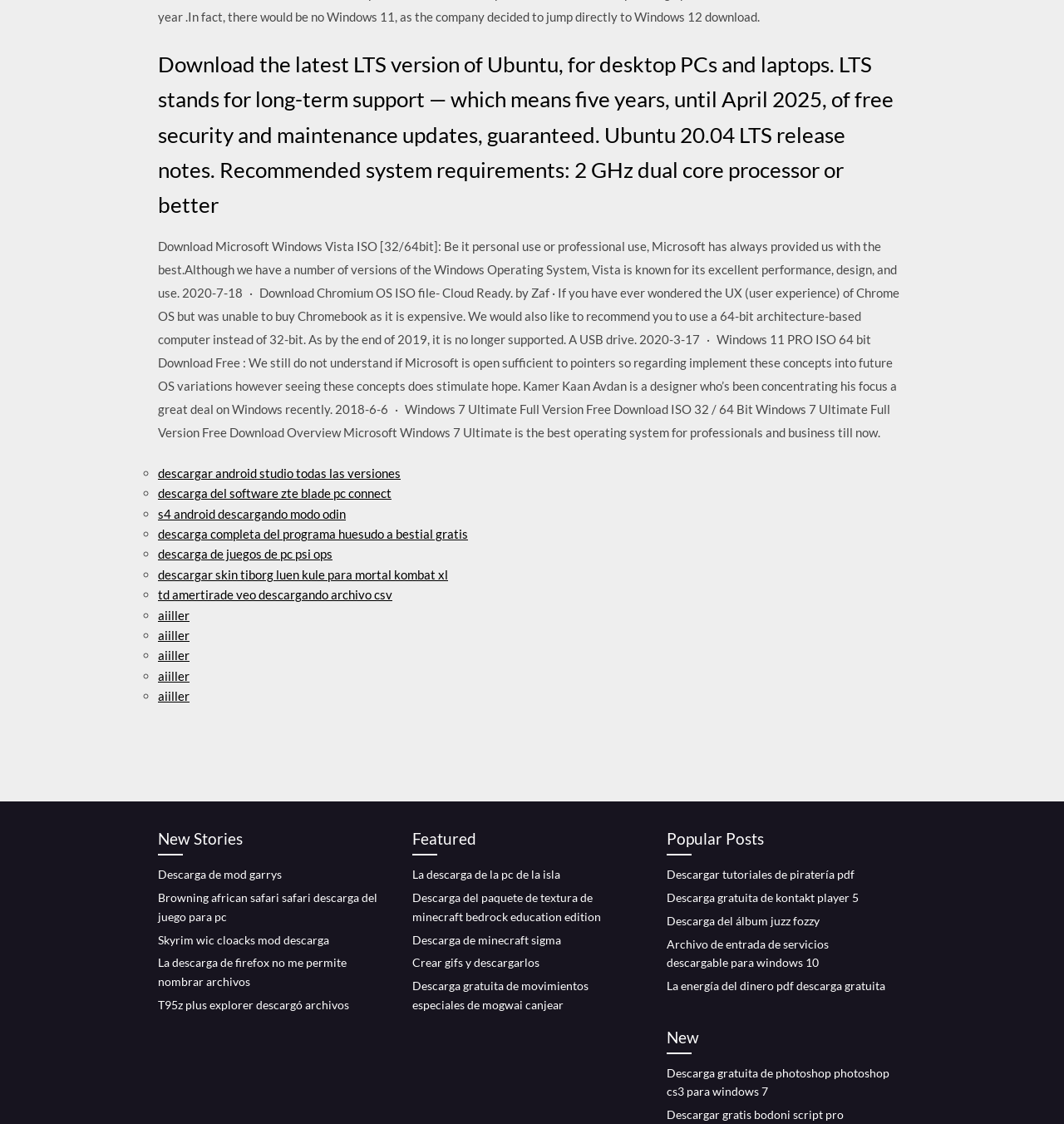Please locate the bounding box coordinates of the region I need to click to follow this instruction: "Download Chromium OS ISO file".

[0.148, 0.414, 0.377, 0.427]